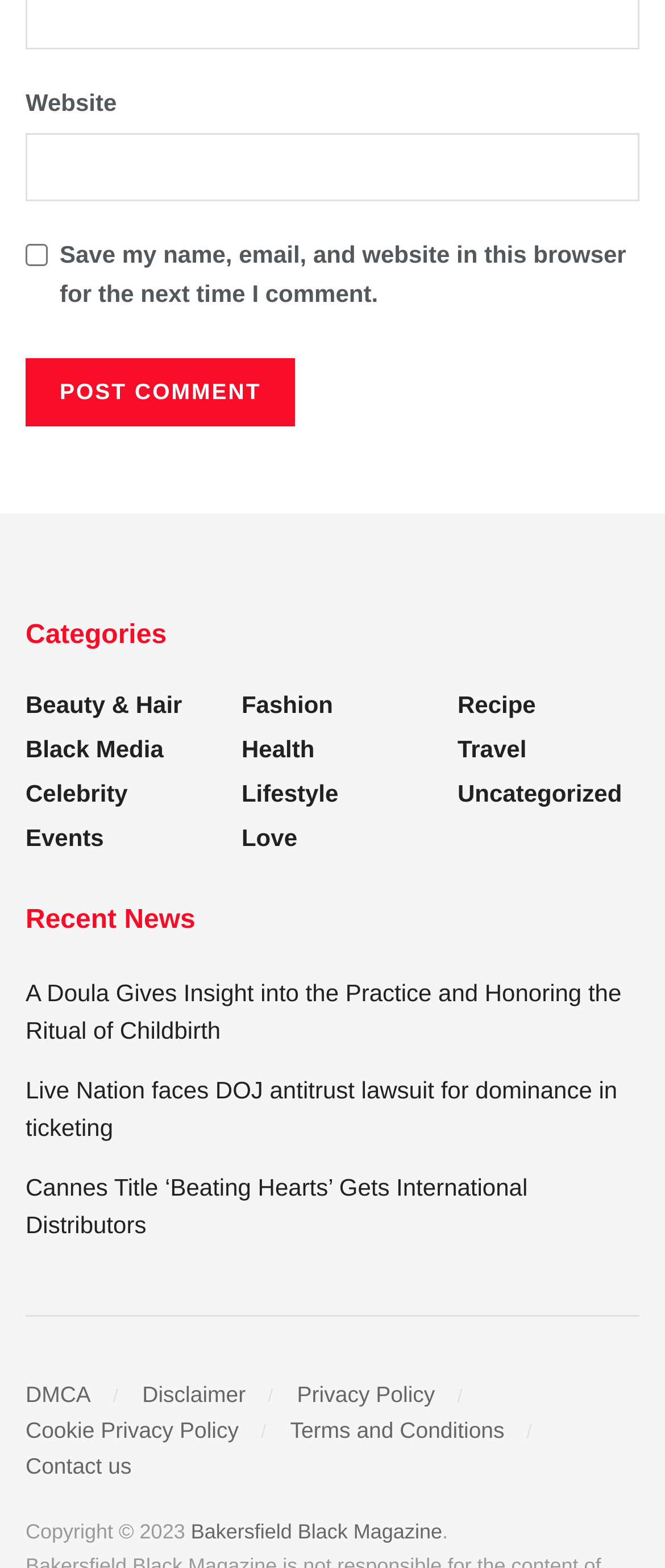What is the purpose of the checkbox?
Answer briefly with a single word or phrase based on the image.

Save website data